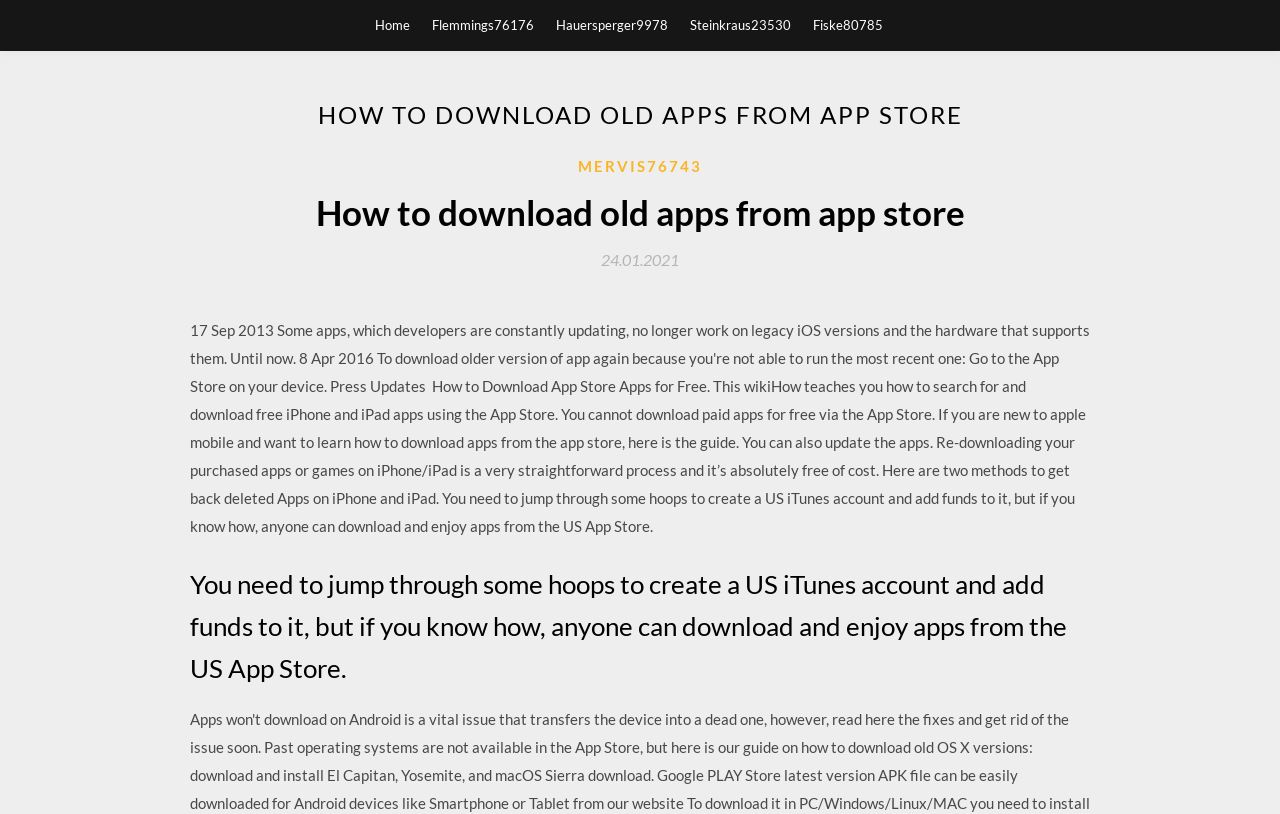Answer the question below using just one word or a short phrase: 
What is the bounding box coordinate of the 'MERVIS76743' link?

[0.452, 0.189, 0.548, 0.219]